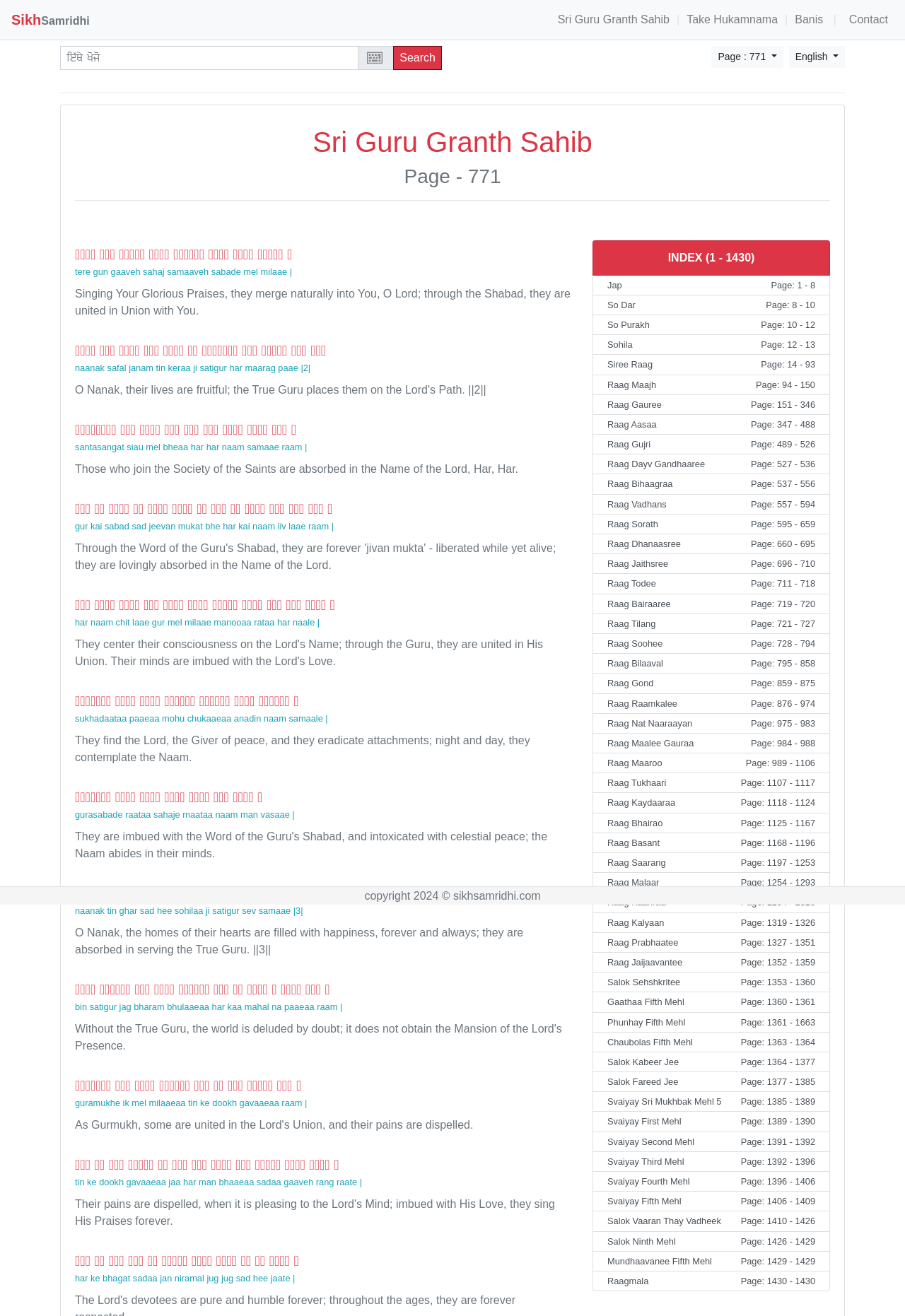Create an in-depth description of the webpage, covering main sections.

This webpage appears to be a digital version of the Sri Guru Granth Sahib, a sacred scripture of Sikhism. At the top of the page, there are several links to navigate to different sections of the scripture, including the index, Jap Page, So Dar Page, and others. 

Below the navigation links, there is a heading that reads "Sri Guru Granth Sahib" followed by "Page - 771". This suggests that the content on this page corresponds to page 771 of the scripture.

The main content of the page consists of several sections of text, each with a heading in Punjabi script, followed by a translation in English. The text appears to be a spiritual or devotional passage, with themes of devotion, spiritual growth, and the importance of the guru. 

There are also several buttons and links on the page, including a search button, a button to switch to English, and a link to take a "Hukamnama" (a random verse from the scripture). Additionally, there is an image on the page with the text "Try out the typing extension!" 

Overall, the webpage appears to be a digital platform for reading and exploring the Sri Guru Granth Sahib, with features to facilitate navigation, translation, and spiritual practice.